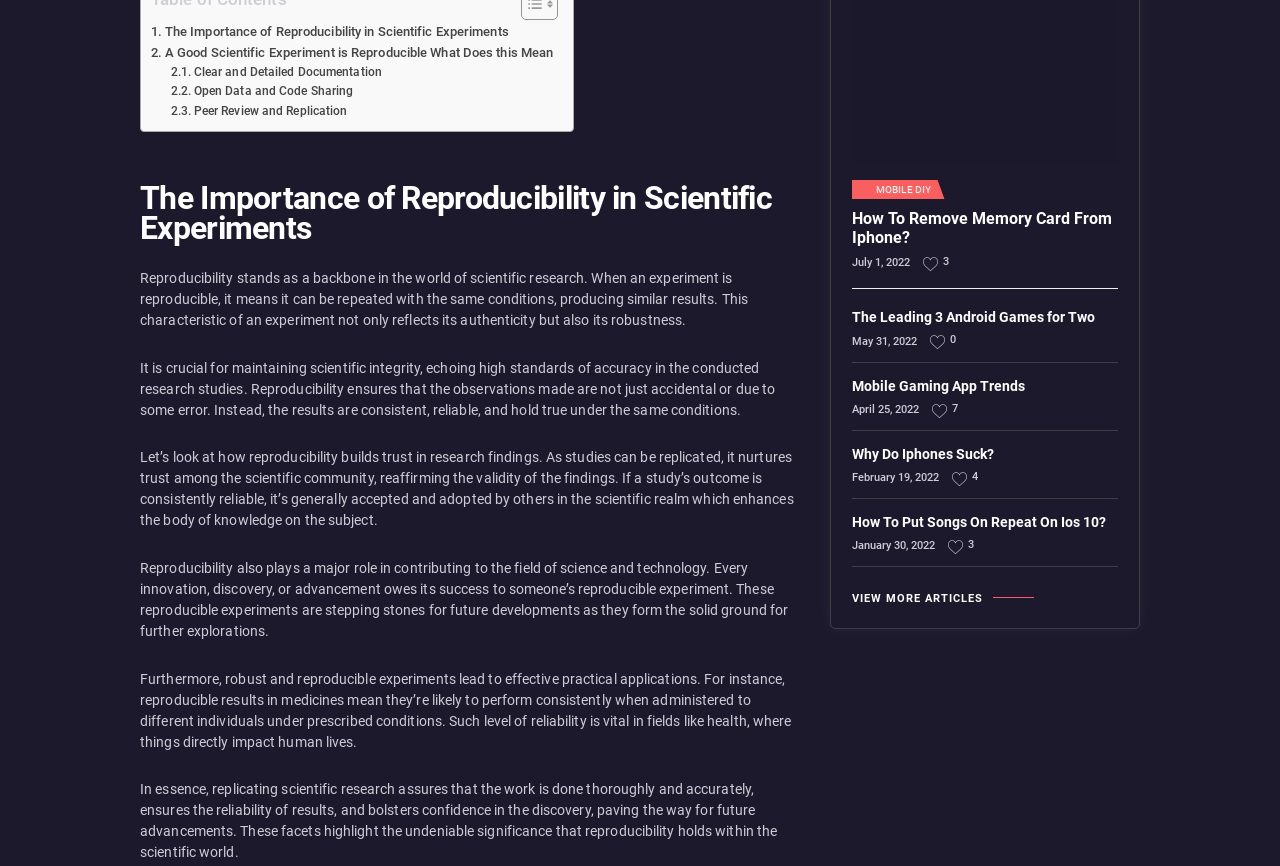Based on the element description: "Mobile DIY", identify the bounding box coordinates for this UI element. The coordinates must be four float numbers between 0 and 1, listed as [left, top, right, bottom].

[0.673, 0.214, 0.727, 0.225]